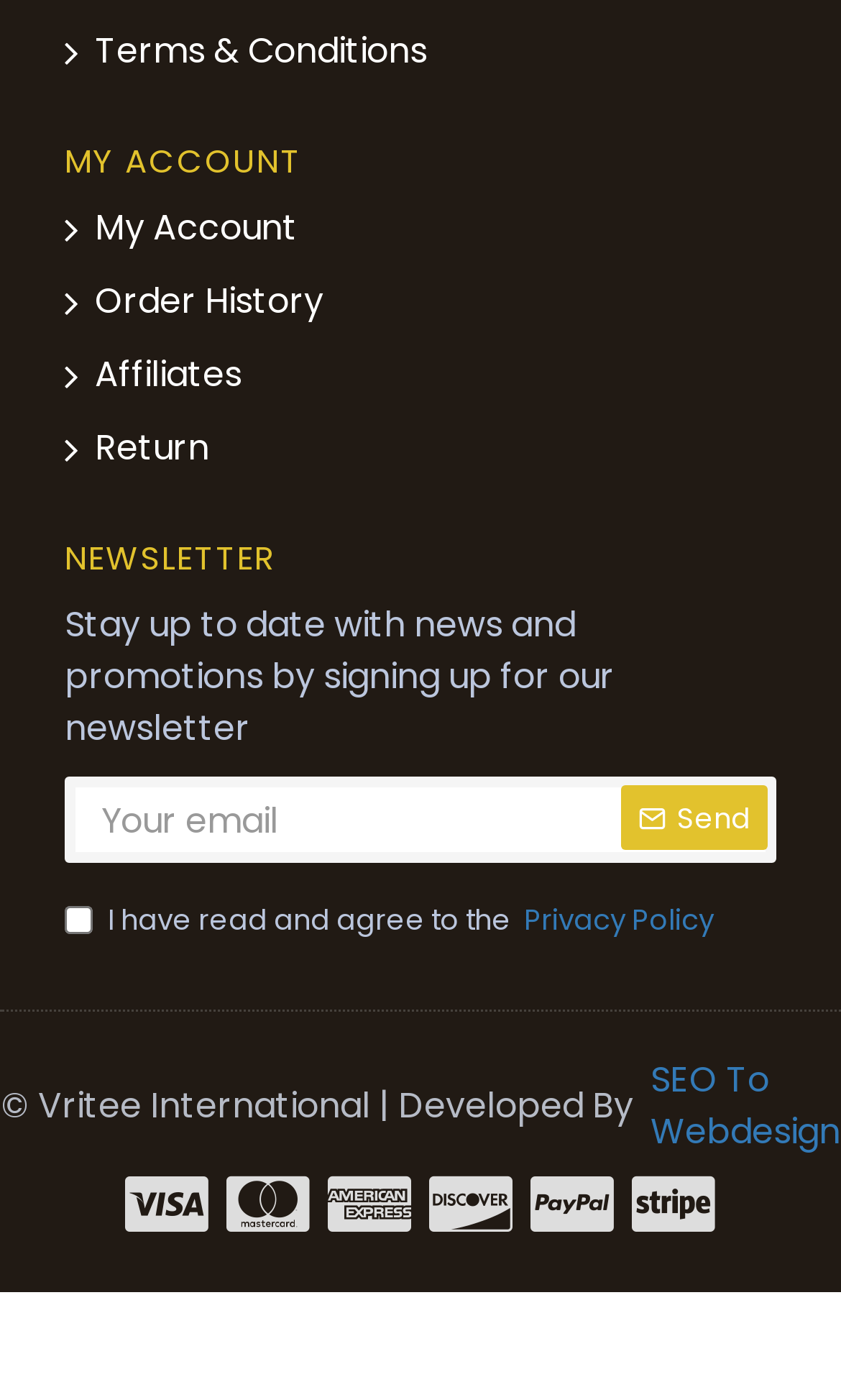What is required to sign up for the newsletter?
We need a detailed and exhaustive answer to the question. Please elaborate.

To sign up for the newsletter, one needs to provide their email address, as indicated by the 'Your email' textbox, and agree to the Privacy Policy by checking the corresponding checkbox.